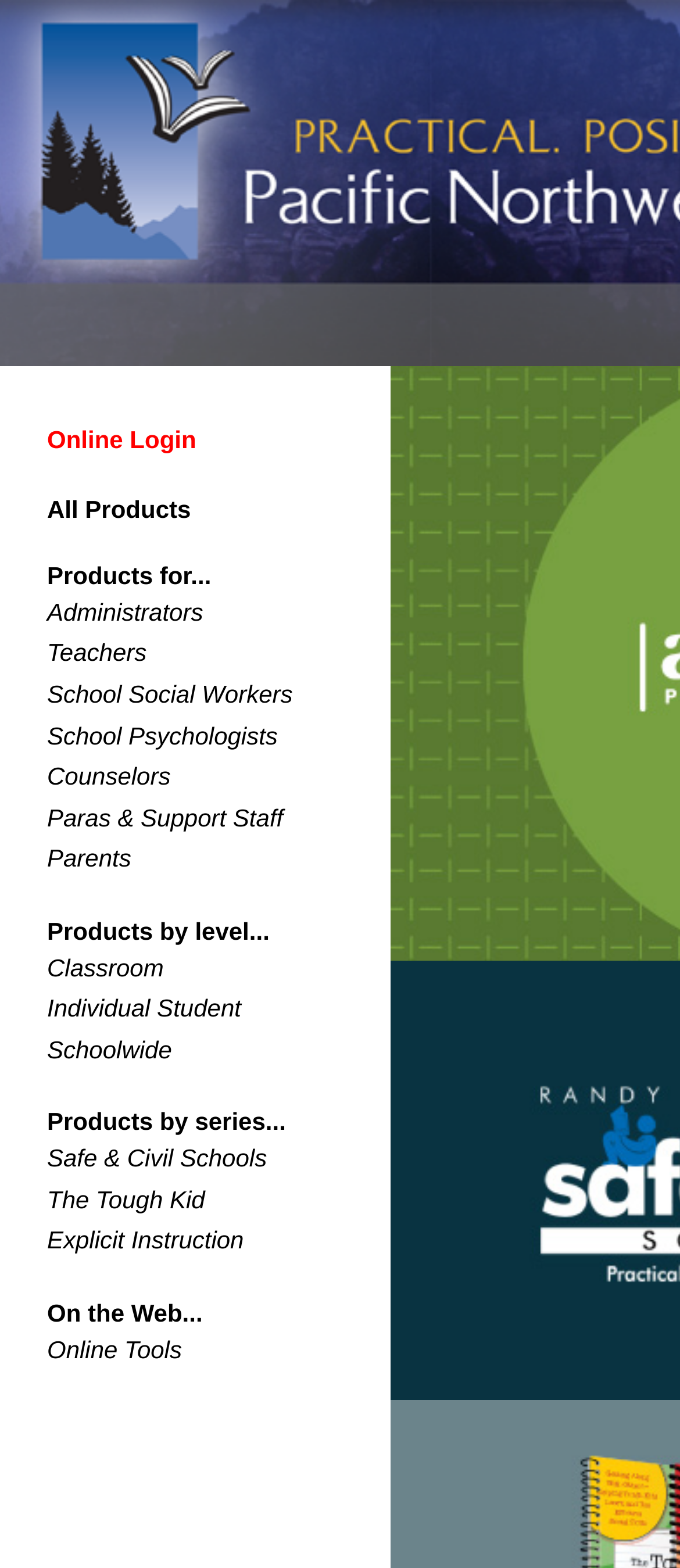Locate the UI element described by Interiors and provide its bounding box coordinates. Use the format (top-left x, top-left y, bottom-right x, bottom-right y) with all values as floating point numbers between 0 and 1.

None